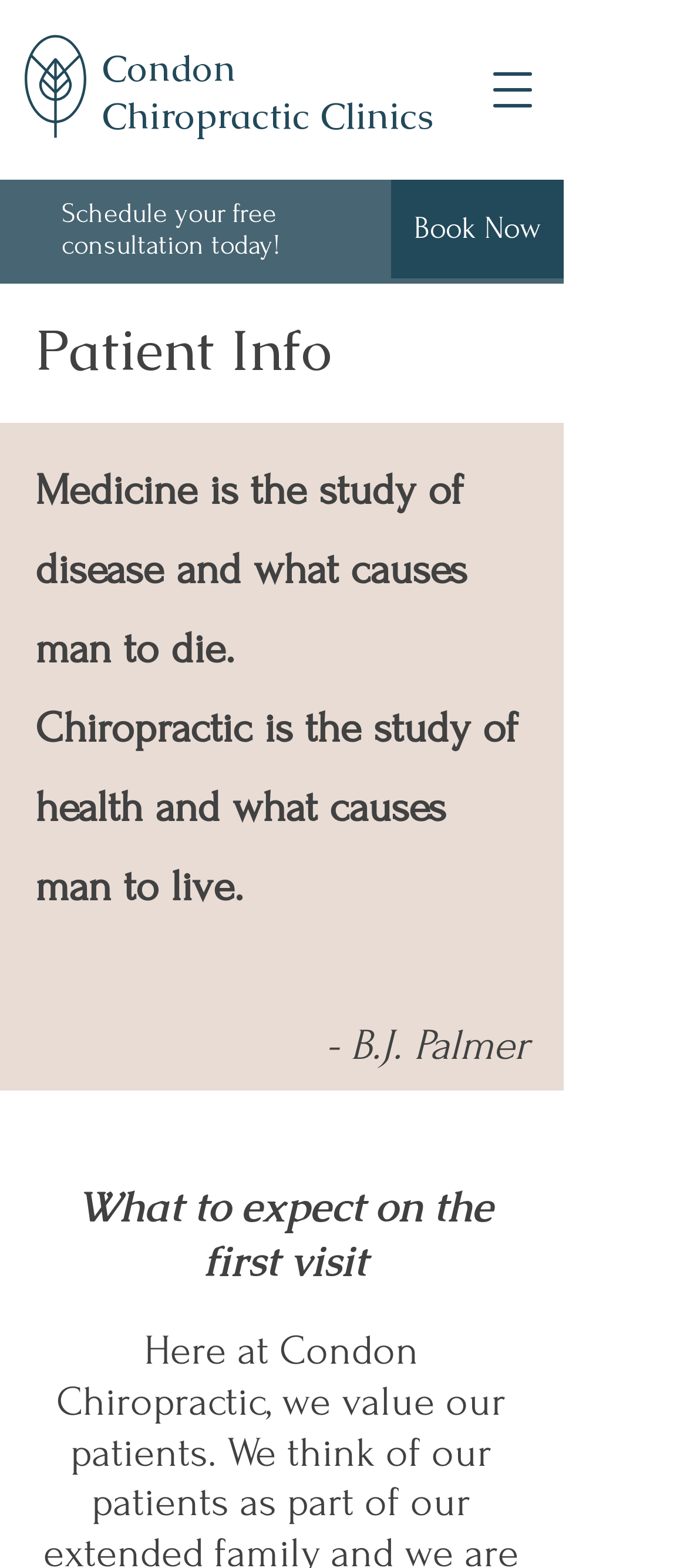What is the purpose of the first visit?
Based on the image, answer the question with as much detail as possible.

The webpage mentions 'What to expect on the first visit' which implies that the first visit is for an initial consultation or meeting with the chiropractor.